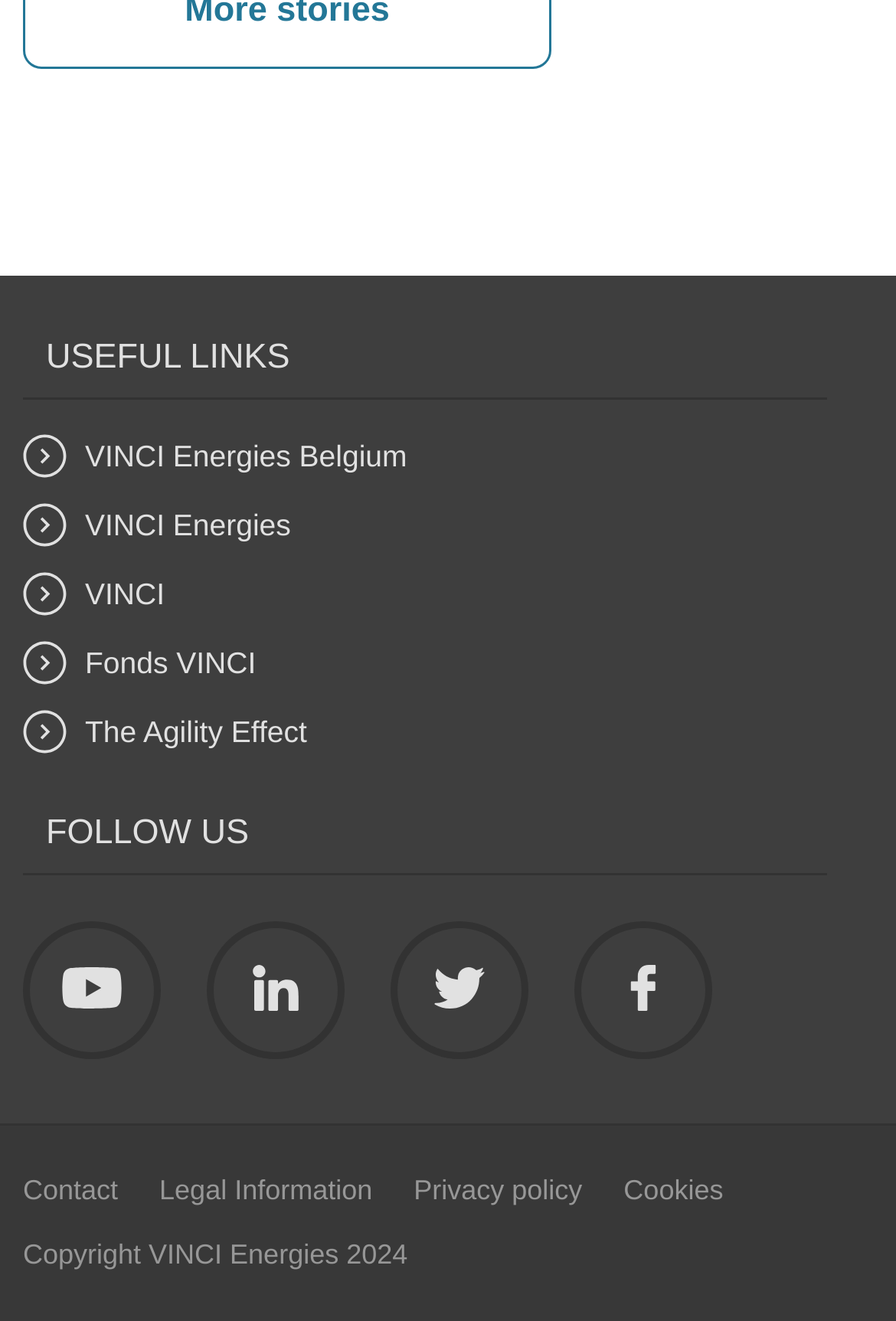Locate the bounding box of the UI element with the following description: "VINCI".

[0.026, 0.437, 0.184, 0.463]